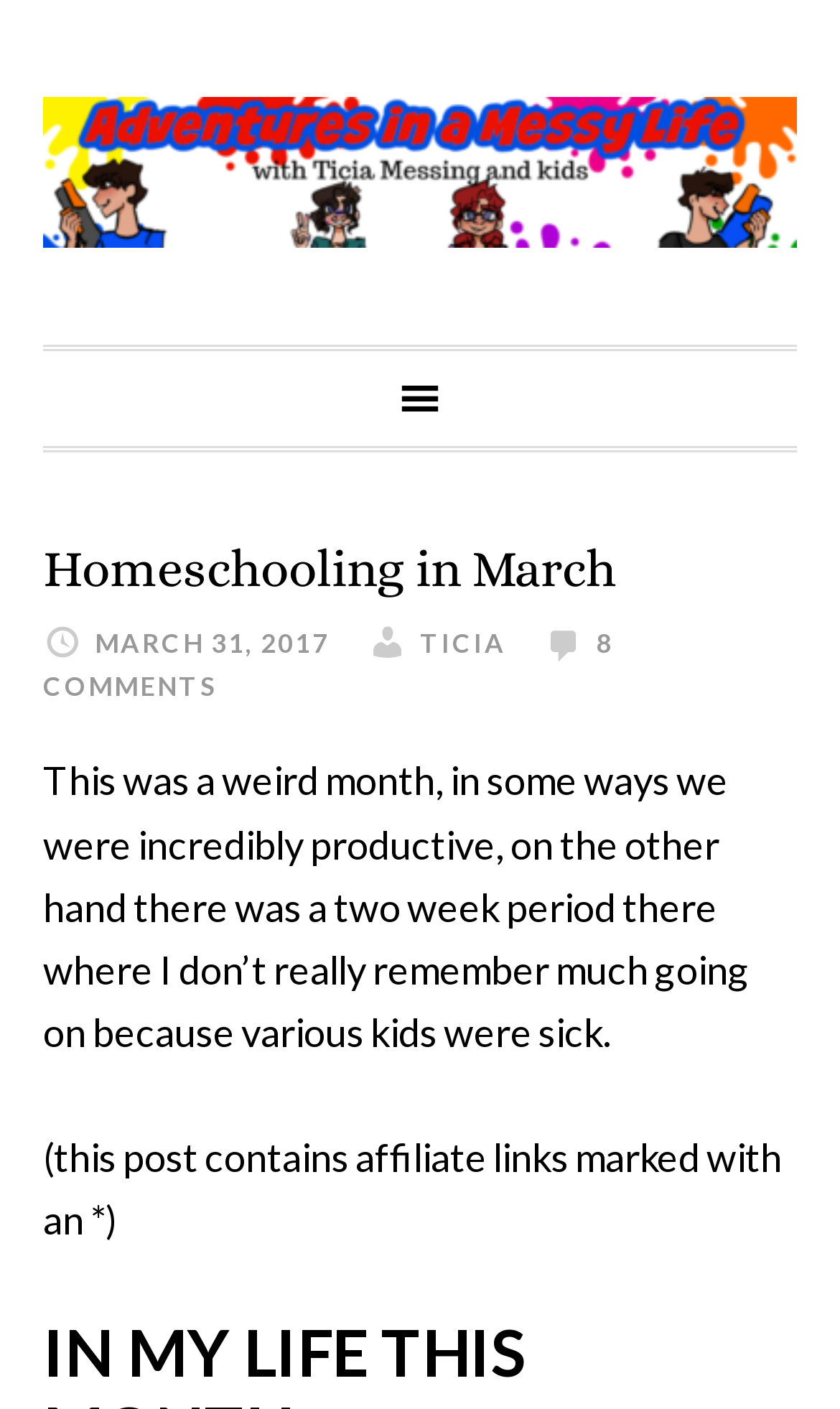What is the topic of the blog post?
Refer to the image and answer the question using a single word or phrase.

Homeschooling in March